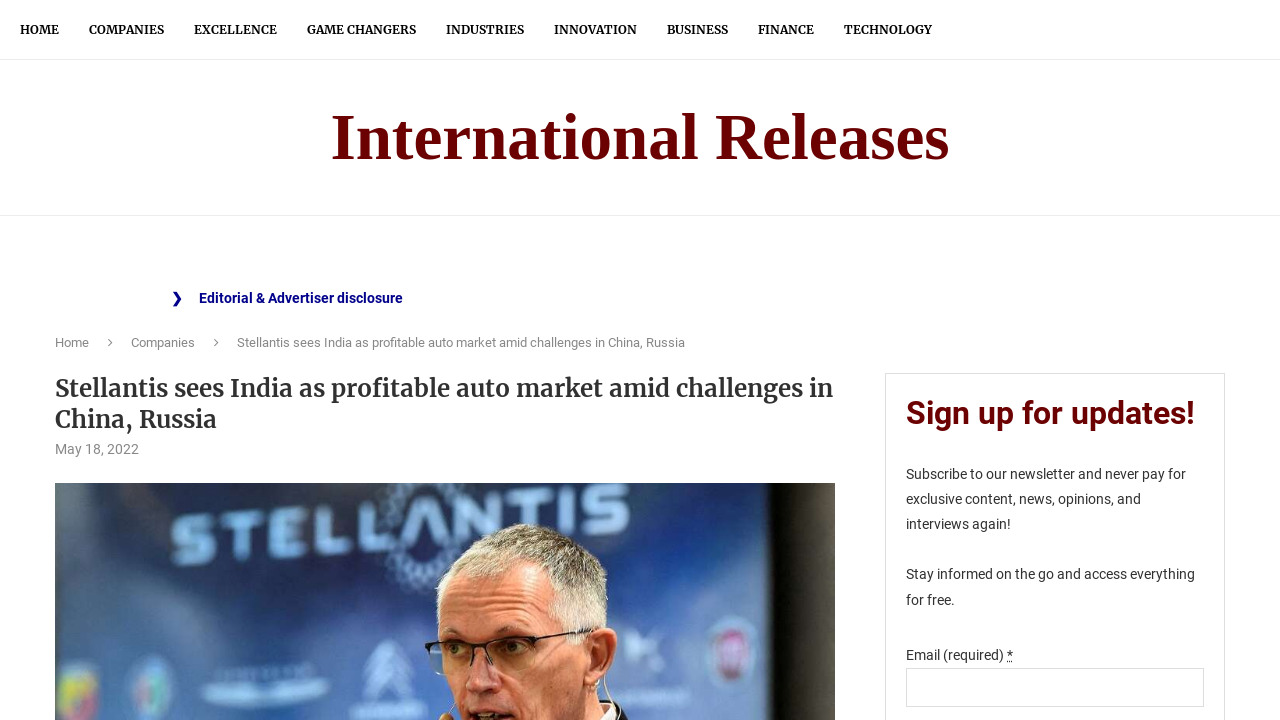Find the bounding box coordinates corresponding to the UI element with the description: "Excellence". The coordinates should be formatted as [left, top, right, bottom], with values as floats between 0 and 1.

[0.152, 0.001, 0.216, 0.082]